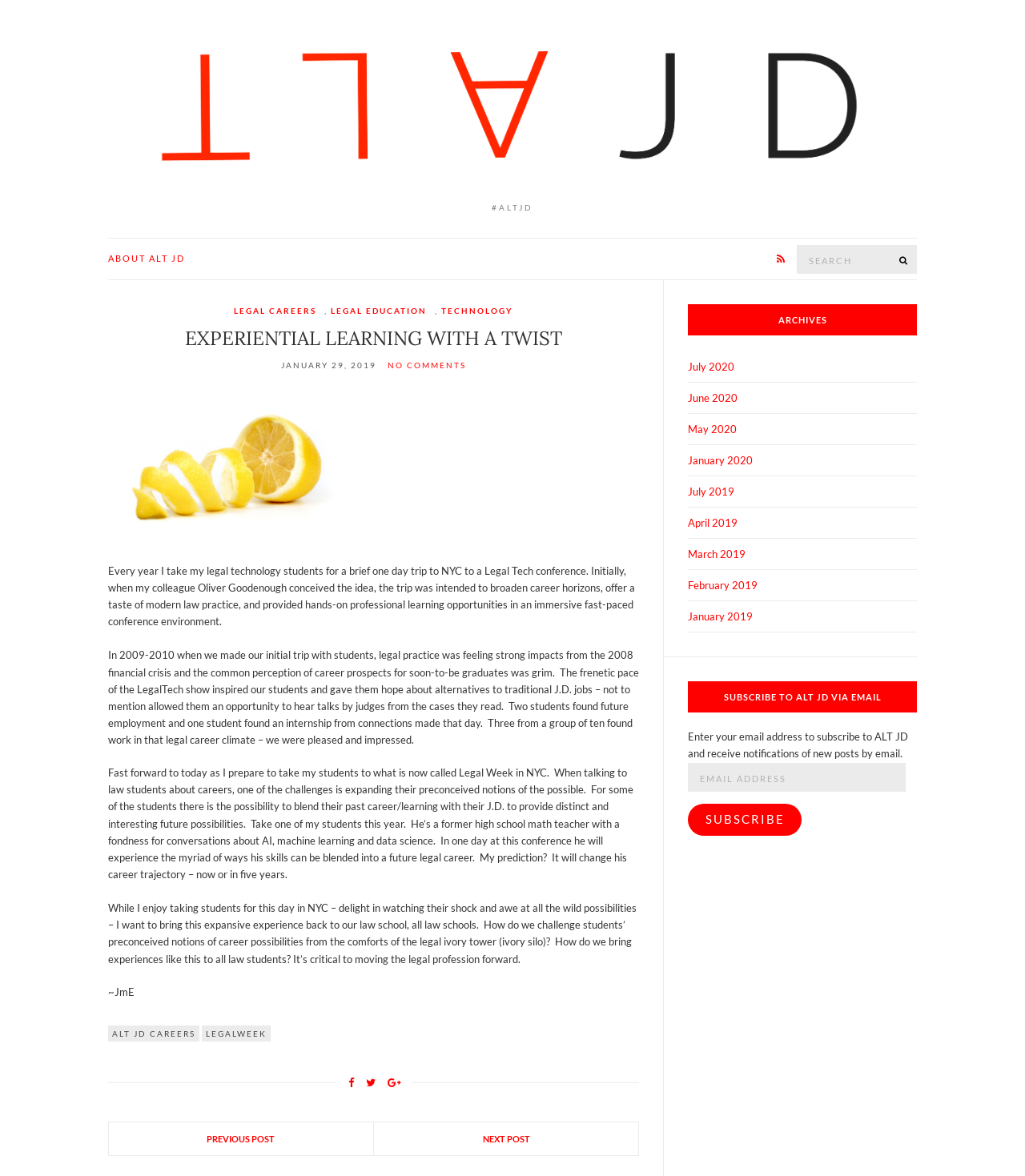What is the name of the website? Based on the image, give a response in one word or a short phrase.

ALT JD